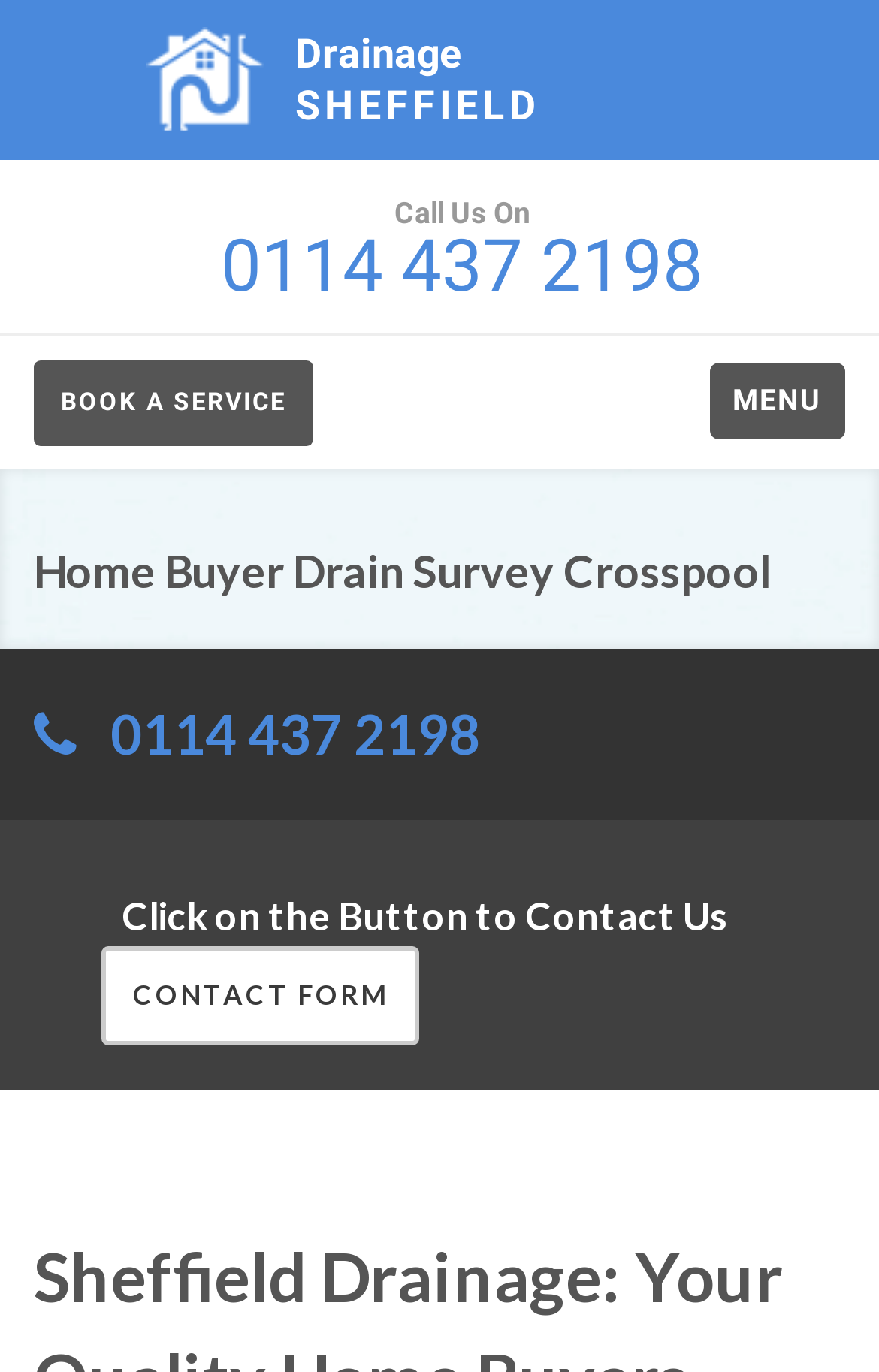Determine the bounding box for the described HTML element: "Contact Form". Ensure the coordinates are four float numbers between 0 and 1 in the format [left, top, right, bottom].

[0.115, 0.689, 0.477, 0.761]